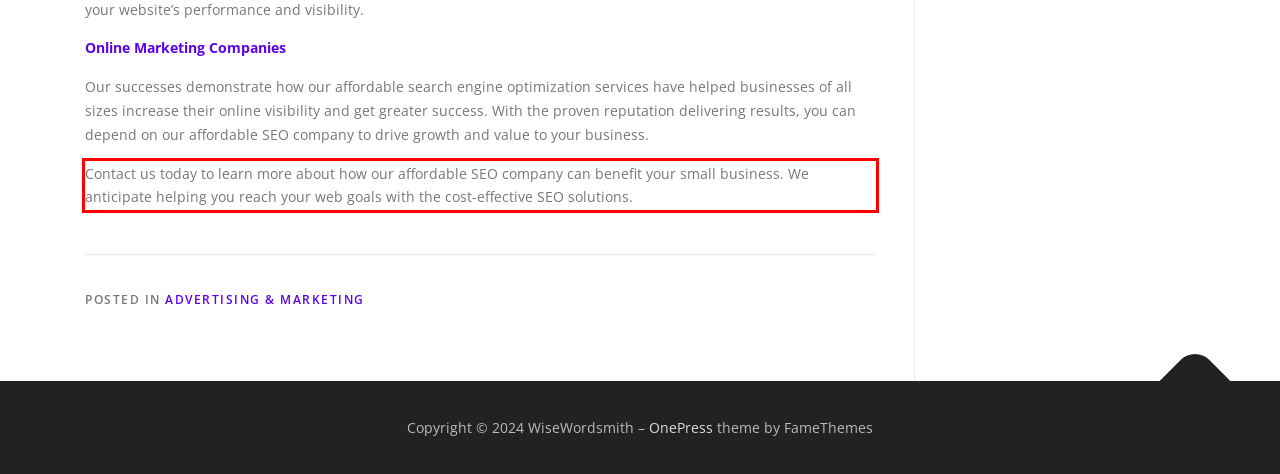Analyze the webpage screenshot and use OCR to recognize the text content in the red bounding box.

Contact us today to learn more about how our affordable SEO company can benefit your small business. We anticipate helping you reach your web goals with the cost-effective SEO solutions.